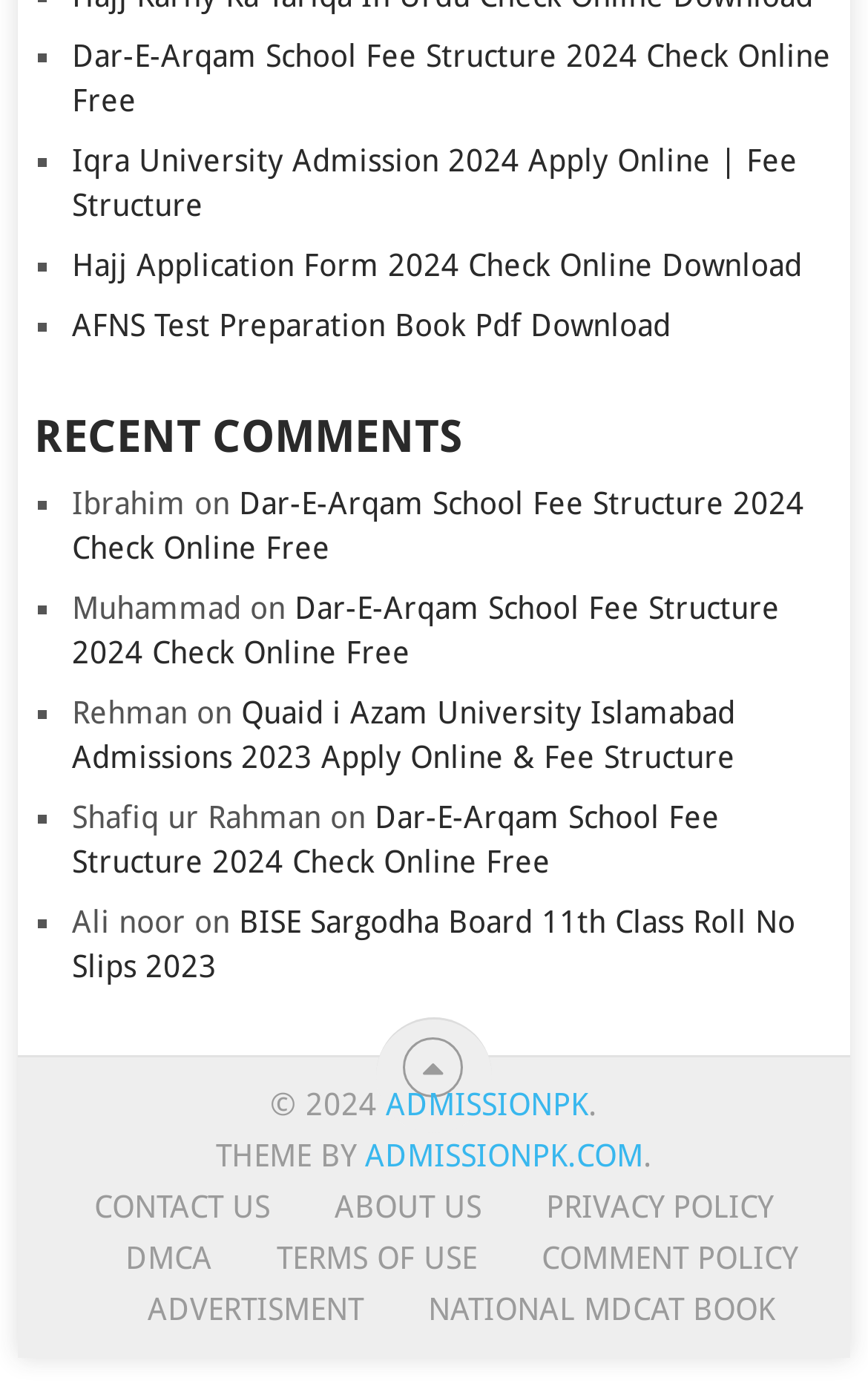What is the name of the university mentioned in the third link?
Look at the image and construct a detailed response to the question.

The third link on the webpage is 'Iqra University Admission 2024 Apply Online | Fee Structure', which suggests that the university mentioned is Iqra University.